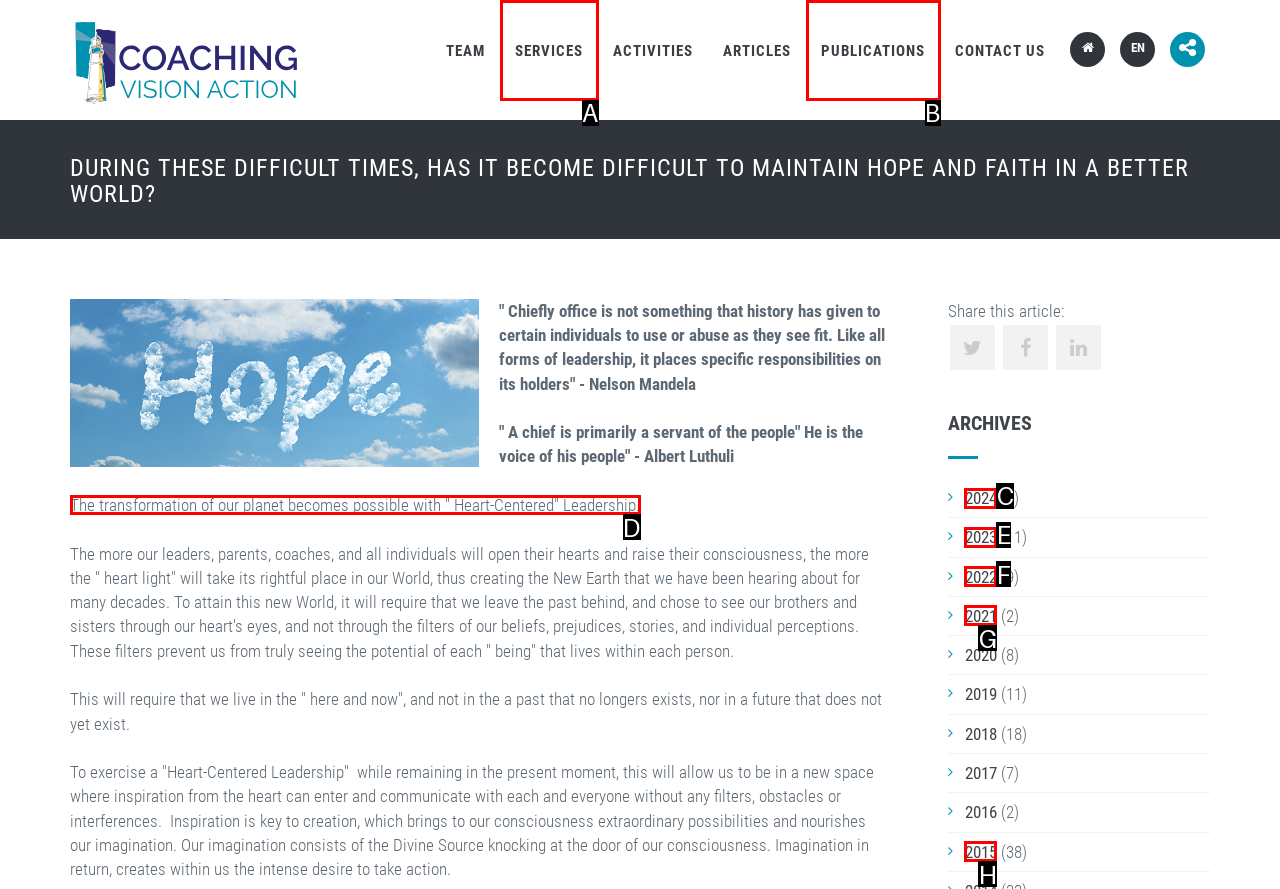Indicate the UI element to click to perform the task: Check out the discounted Lenovo ThinkPad Laptop. Reply with the letter corresponding to the chosen element.

None